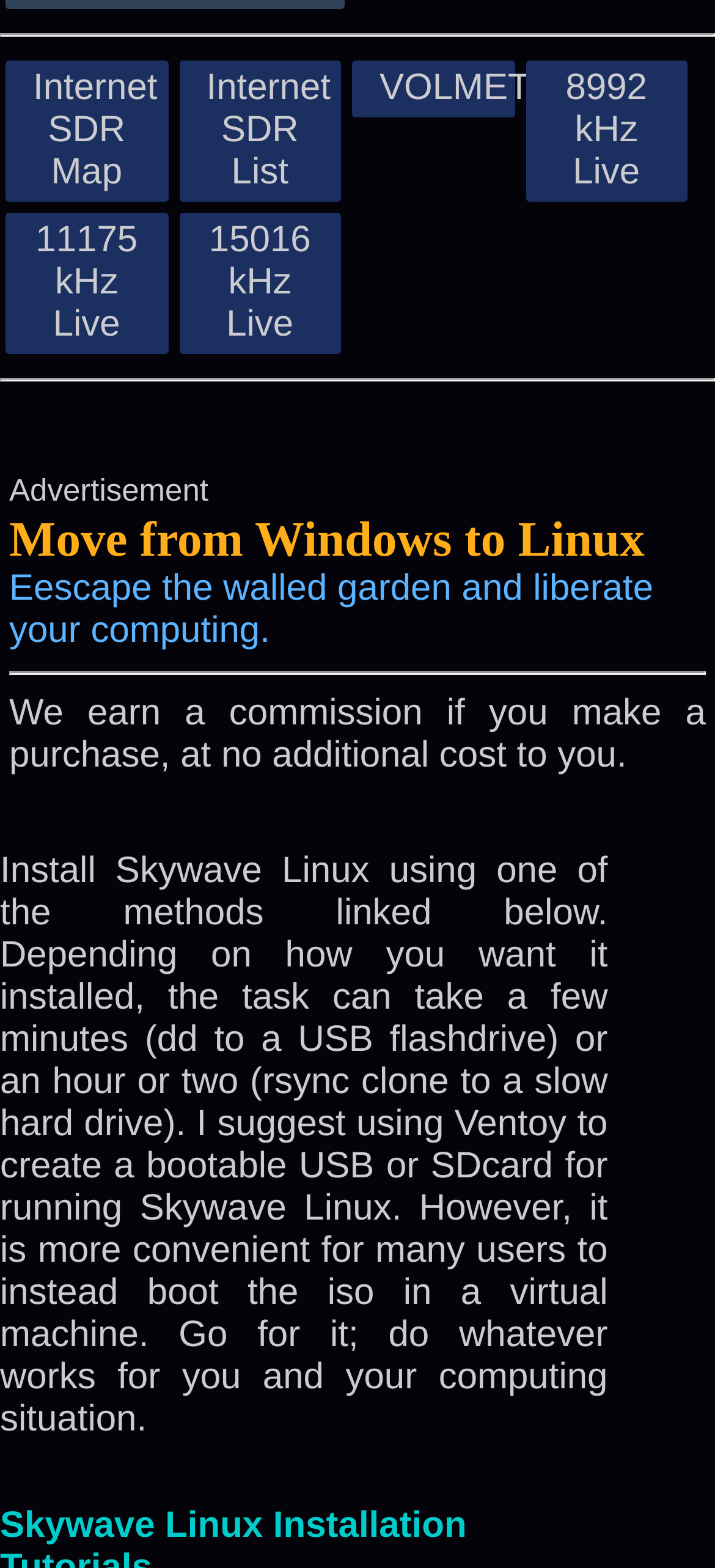Bounding box coordinates should be in the format (top-left x, top-left y, bottom-right x, bottom-right y) and all values should be floating point numbers between 0 and 1. Determine the bounding box coordinate for the UI element described as: VOLMETs

[0.492, 0.039, 0.719, 0.075]